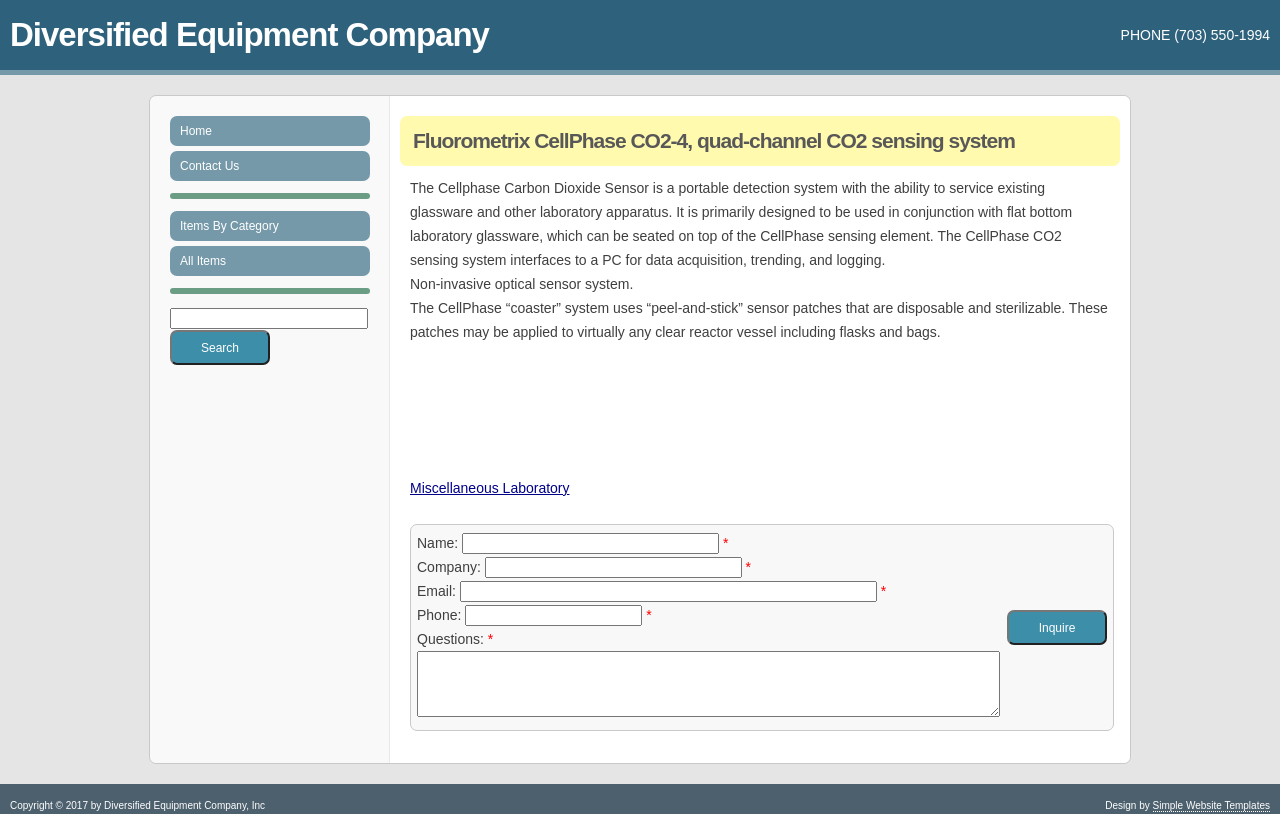Pinpoint the bounding box coordinates of the clickable area necessary to execute the following instruction: "Enter phone number". The coordinates should be given as four float numbers between 0 and 1, namely [left, top, right, bottom].

[0.363, 0.743, 0.502, 0.769]